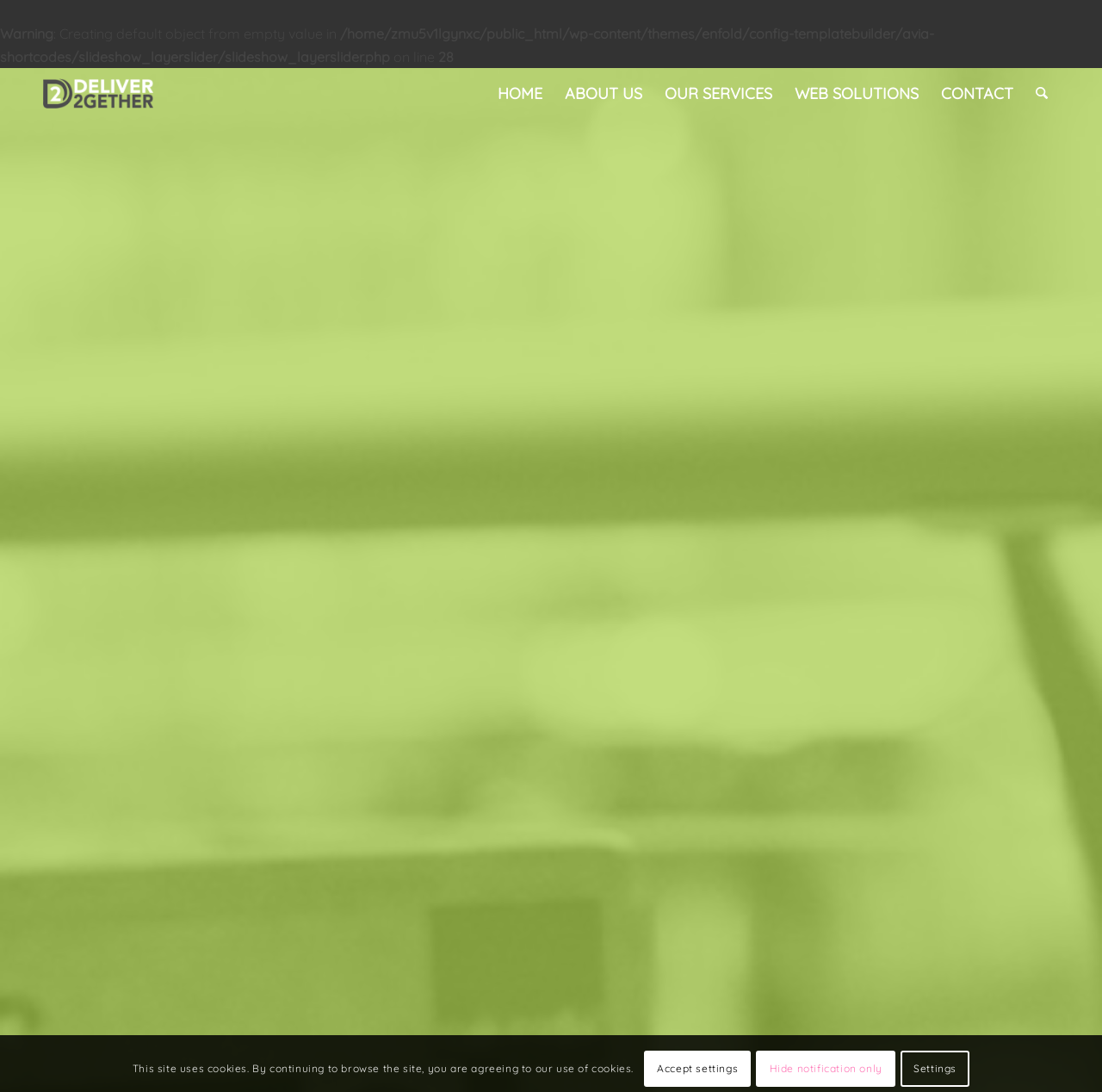Provide the bounding box for the UI element matching this description: "Hide notification only".

[0.686, 0.962, 0.812, 0.996]